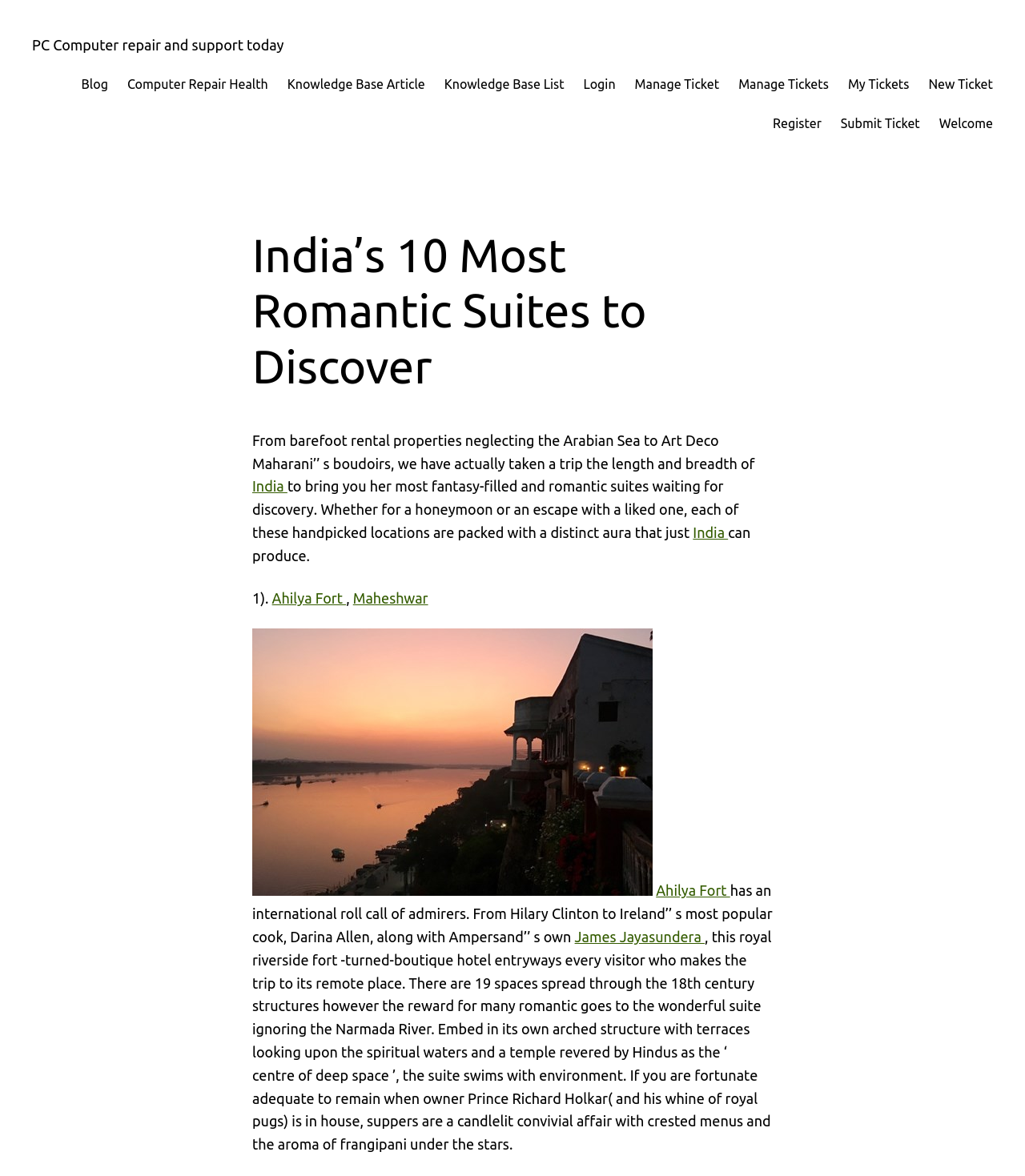What is the name of the first romantic suite mentioned?
Based on the visual content, answer with a single word or a brief phrase.

Ahilya Fort